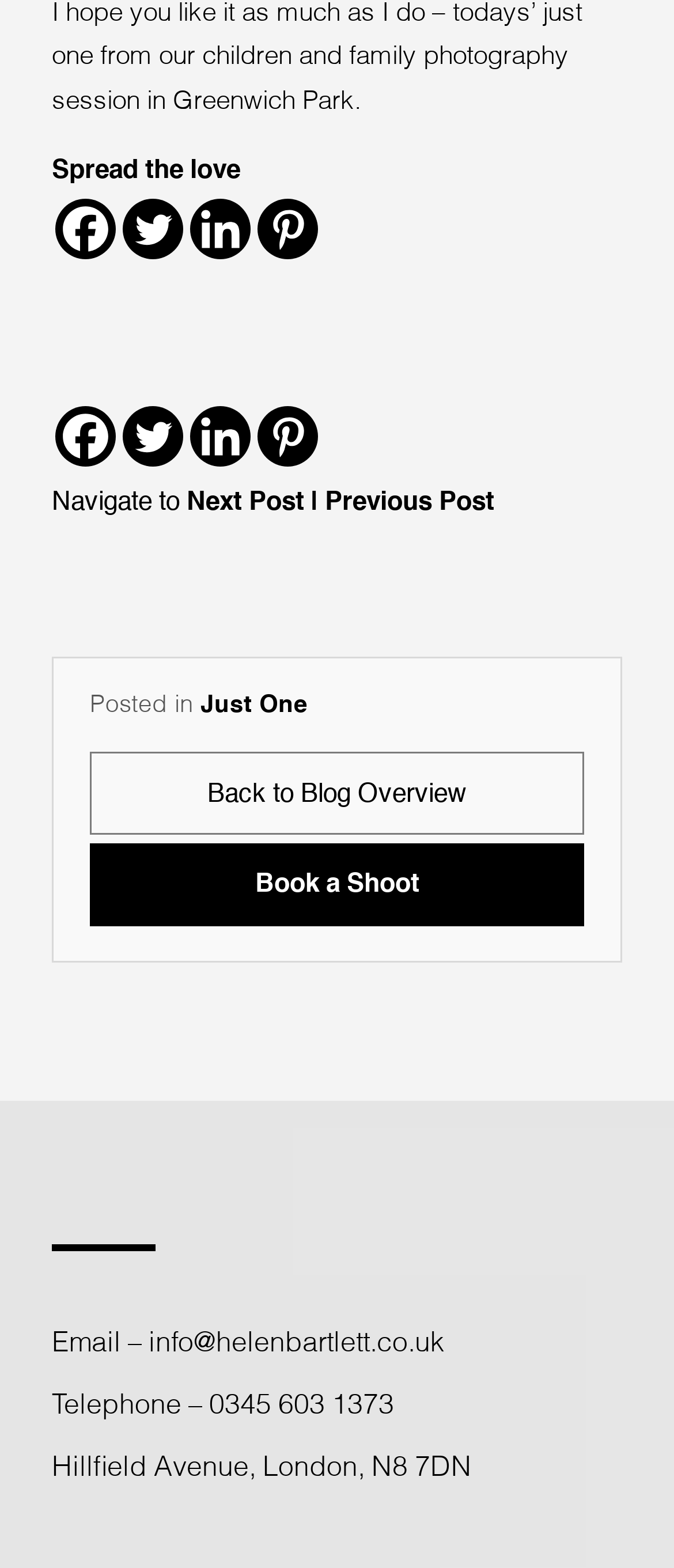Please identify the bounding box coordinates of the element I need to click to follow this instruction: "Share on Facebook".

[0.082, 0.127, 0.172, 0.165]